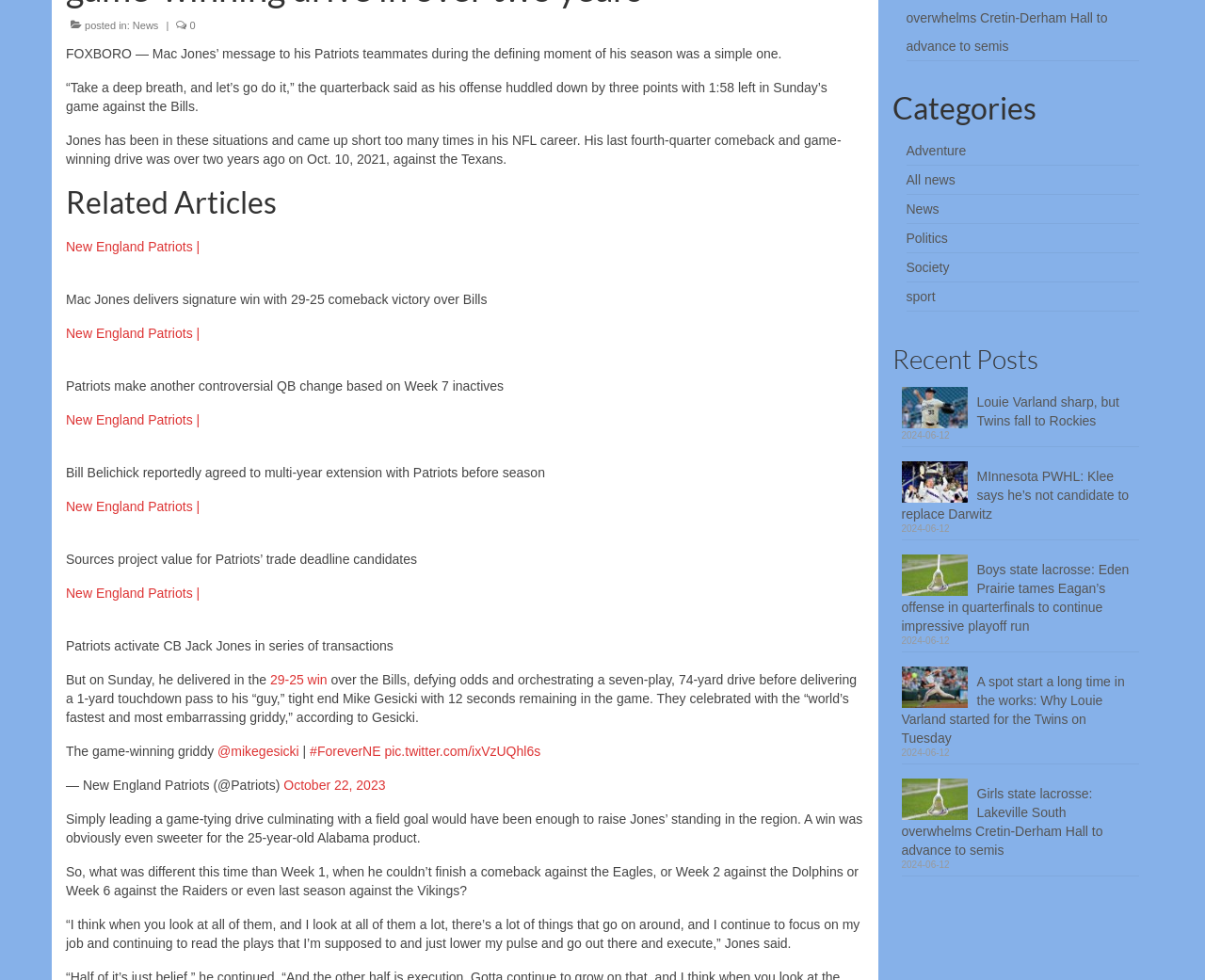Please locate the UI element described by "October 22, 2023" and provide its bounding box coordinates.

[0.235, 0.793, 0.32, 0.808]